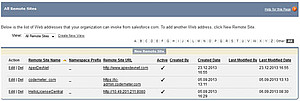Offer a detailed account of the various components present in the image.

The image displays a user interface for managing remote sites within a system. It appears to be part of a web-based application, where users can view a list of remote addresses that their organization can create. The table includes columns that likely represent the following information: 

- **Remote Site Name**: The name of each remote site, providing a clear identifier.
- **Active**: A status indicator showing whether each site is currently active or inactive, possibly represented by a checkmark.
- **Connected By**: This column likely details how each remote site connects to the main system, indicating the type of connection.
- **Created On**: The date each remote site was created, allowing users to track the history of the site's establishment.
- **Last Modified**: The most recent date when the site information was updated, which is crucial for maintaining accuracy and current status.

At the top of the interface, users are given instructions on adding new remote sites, suggesting functionality aimed at improving system versatility and user control. The overall design seems intuitive, catering to efficient management and oversight of remote site connections within the organization's network.